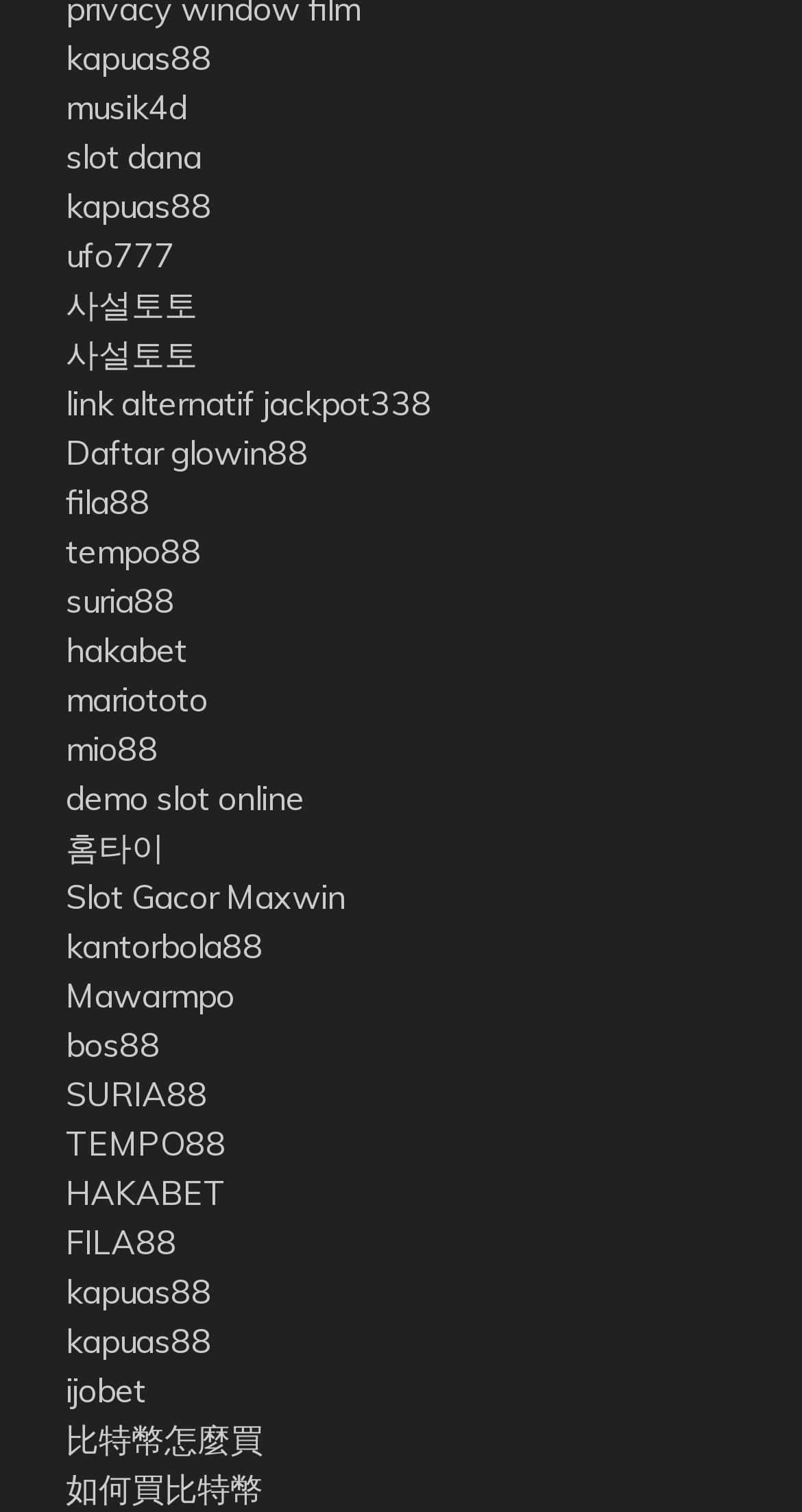Is there a link with the text 'Slot Gacor Maxwin'?
Please provide a single word or phrase as your answer based on the image.

Yes